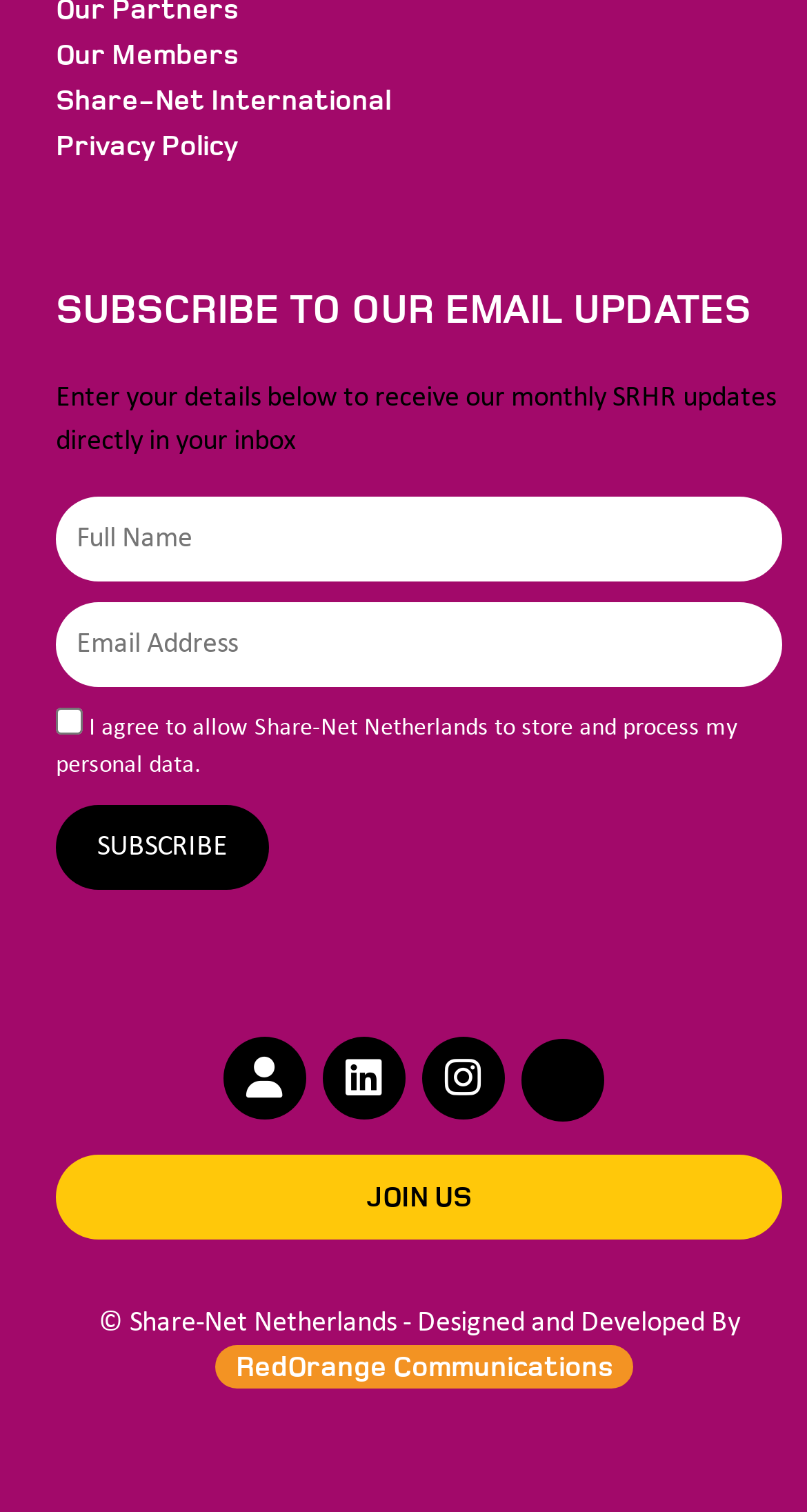Provide the bounding box coordinates of the UI element this sentence describes: "Subscribe".

[0.069, 0.532, 0.333, 0.588]